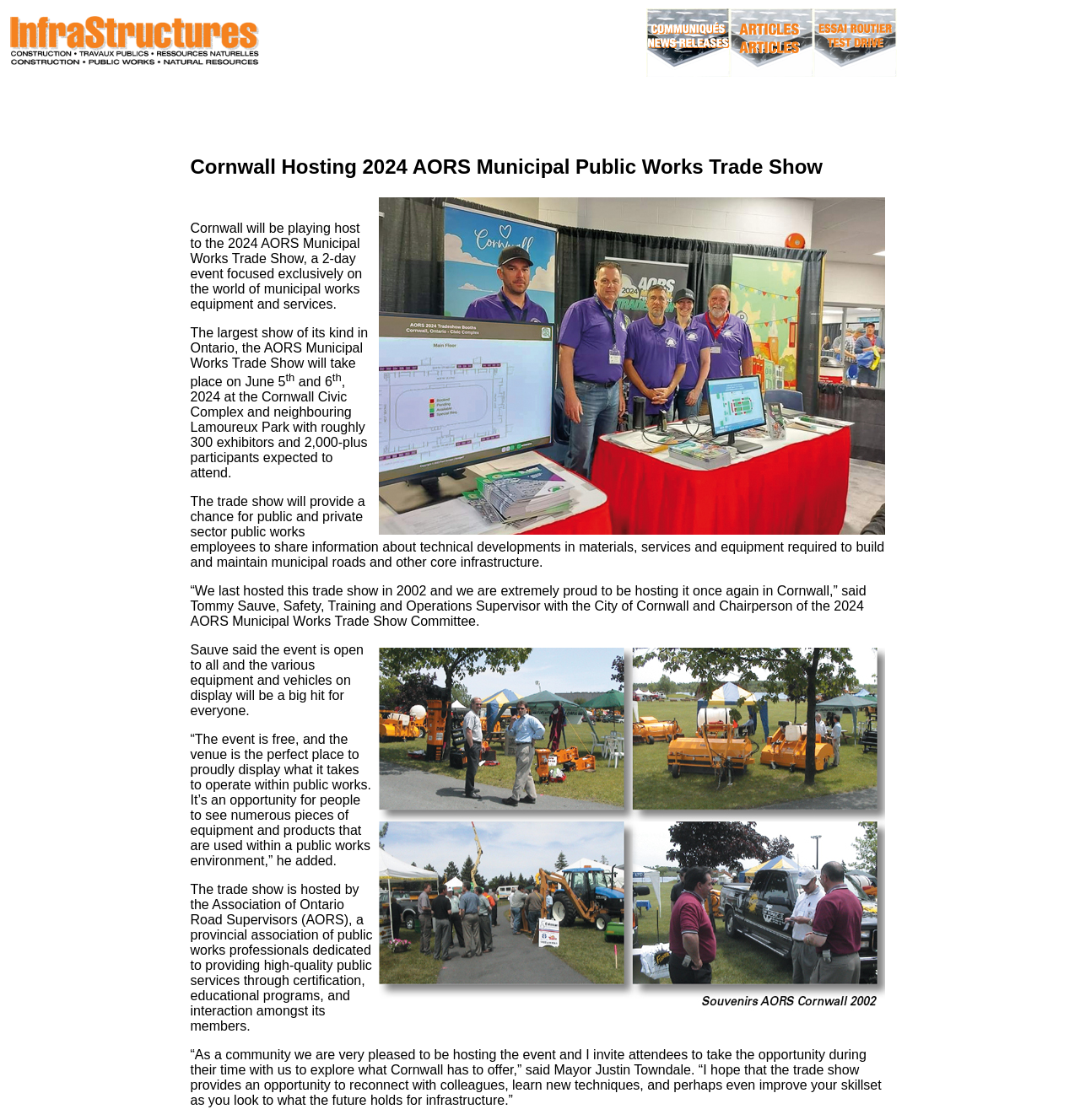What is the purpose of the trade show?
Look at the image and provide a short answer using one word or a phrase.

Share information about technical developments